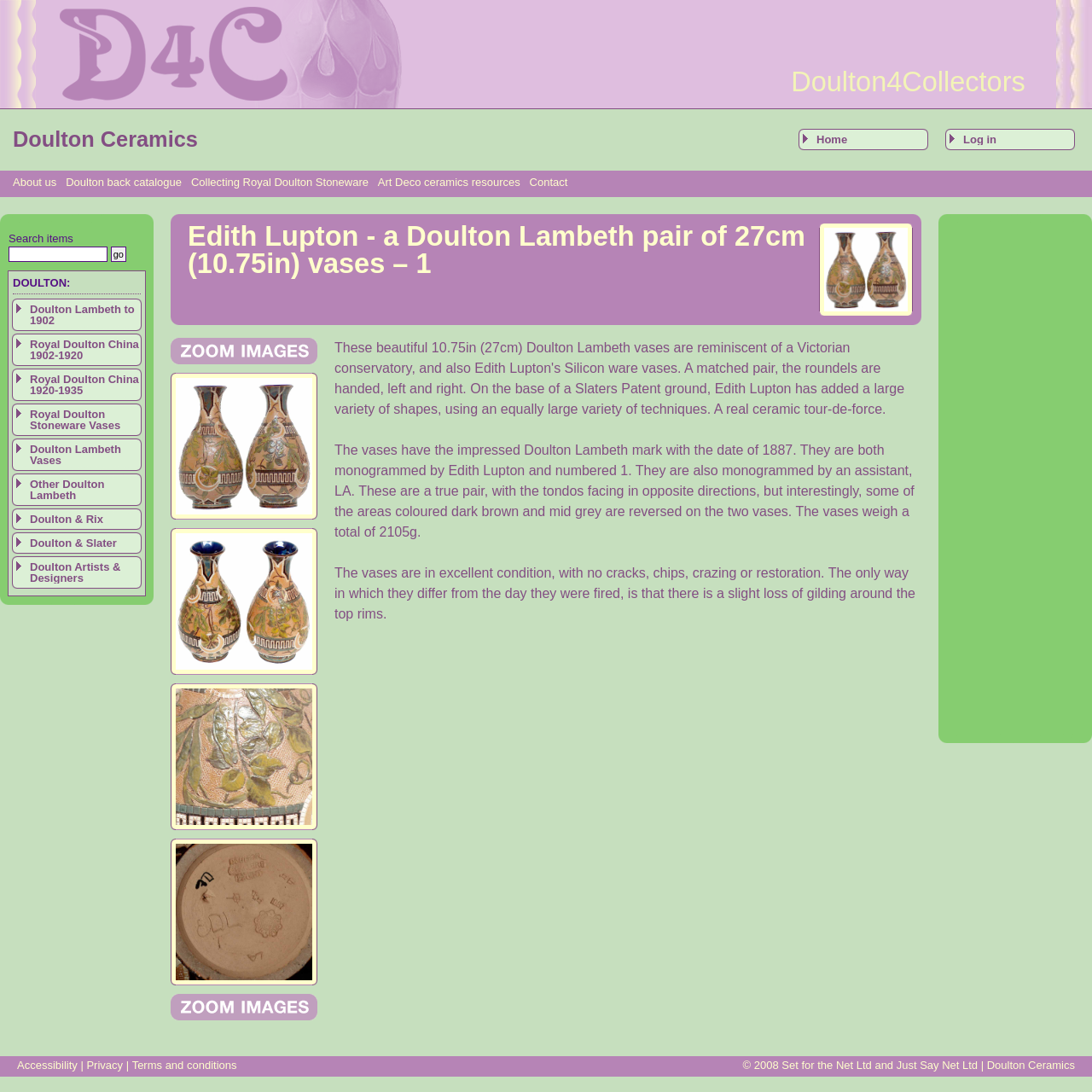Please locate the bounding box coordinates for the element that should be clicked to achieve the following instruction: "Click the 'Log in' link". Ensure the coordinates are given as four float numbers between 0 and 1, i.e., [left, top, right, bottom].

[0.866, 0.118, 0.984, 0.138]